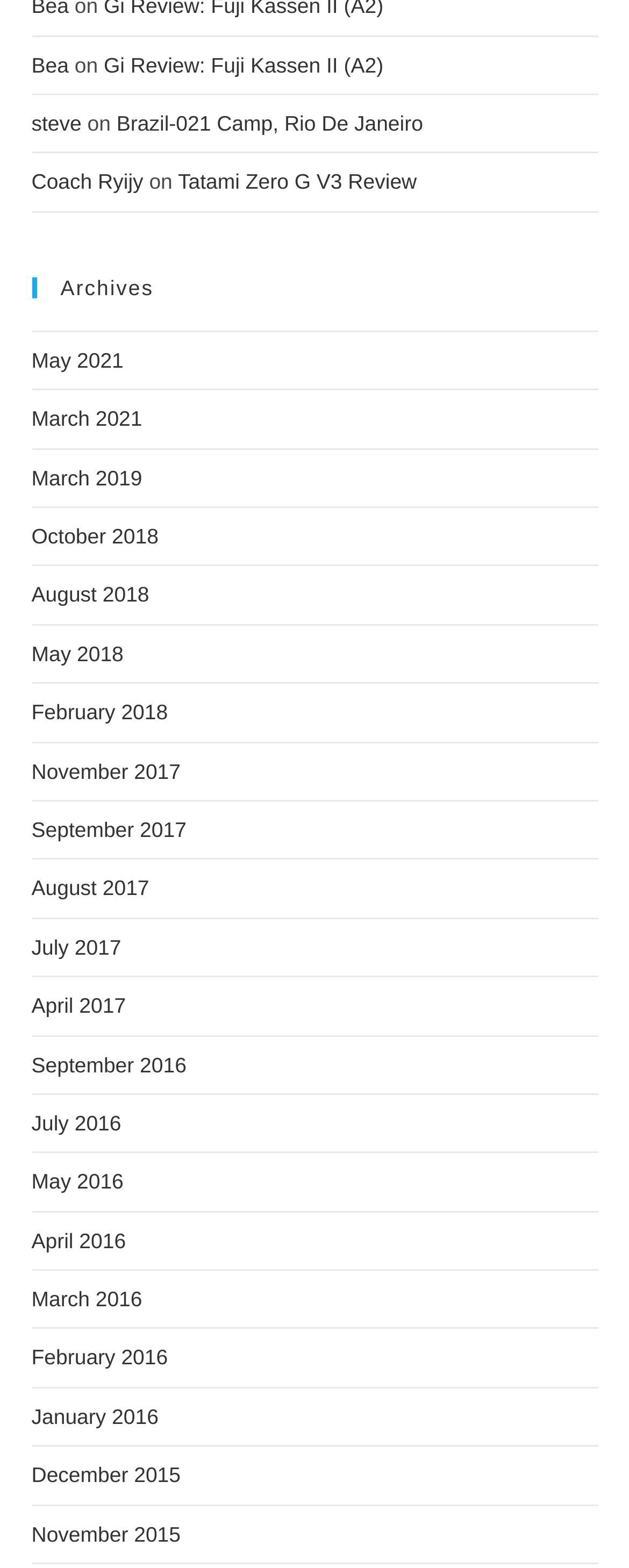Please identify the bounding box coordinates of the clickable area that will fulfill the following instruction: "Check 'Contact' information". The coordinates should be in the format of four float numbers between 0 and 1, i.e., [left, top, right, bottom].

None